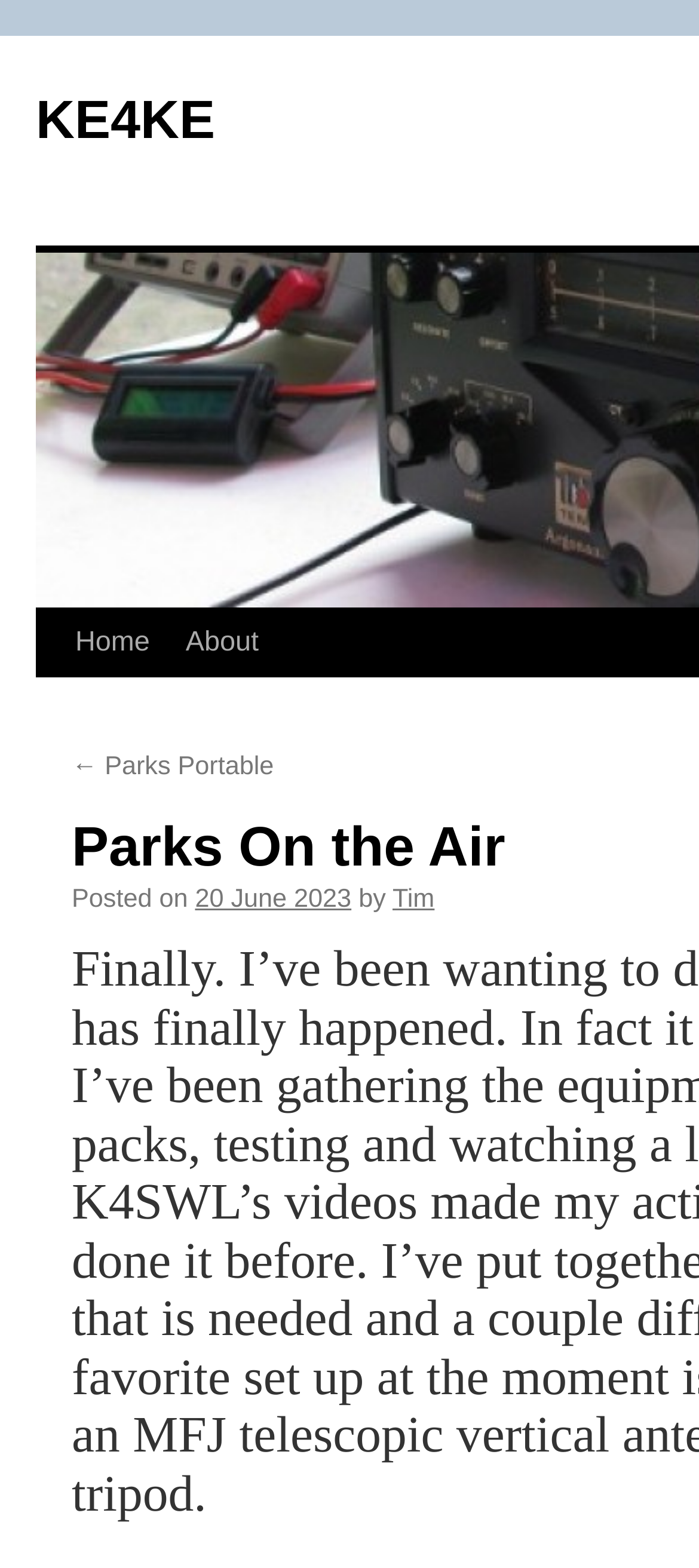Please give a succinct answer using a single word or phrase:
What is the previous page?

Parks Portable